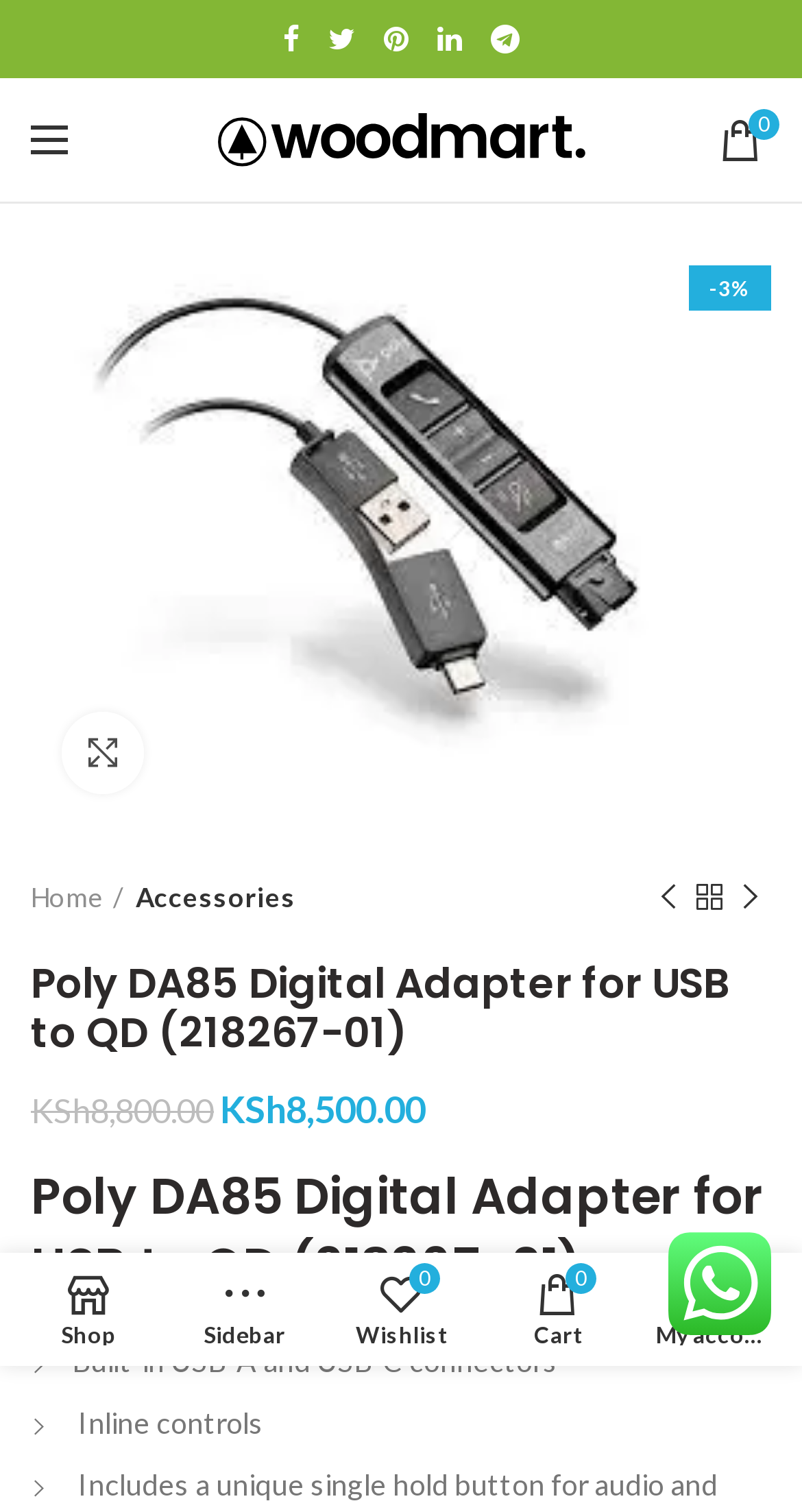Reply to the question with a single word or phrase:
What is the discount percentage?

-3%